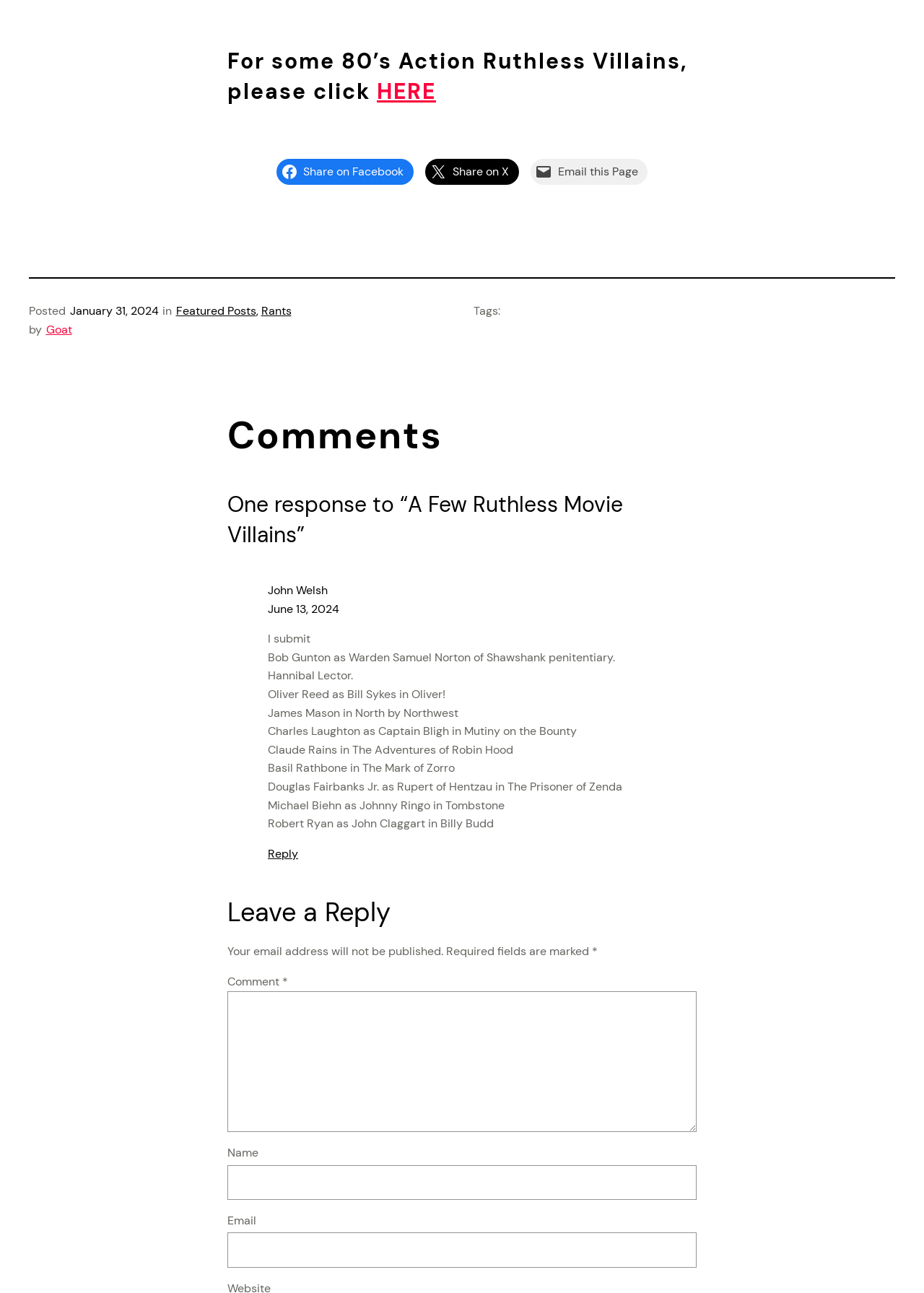Pinpoint the bounding box coordinates for the area that should be clicked to perform the following instruction: "Leave a comment".

[0.246, 0.766, 0.754, 0.875]